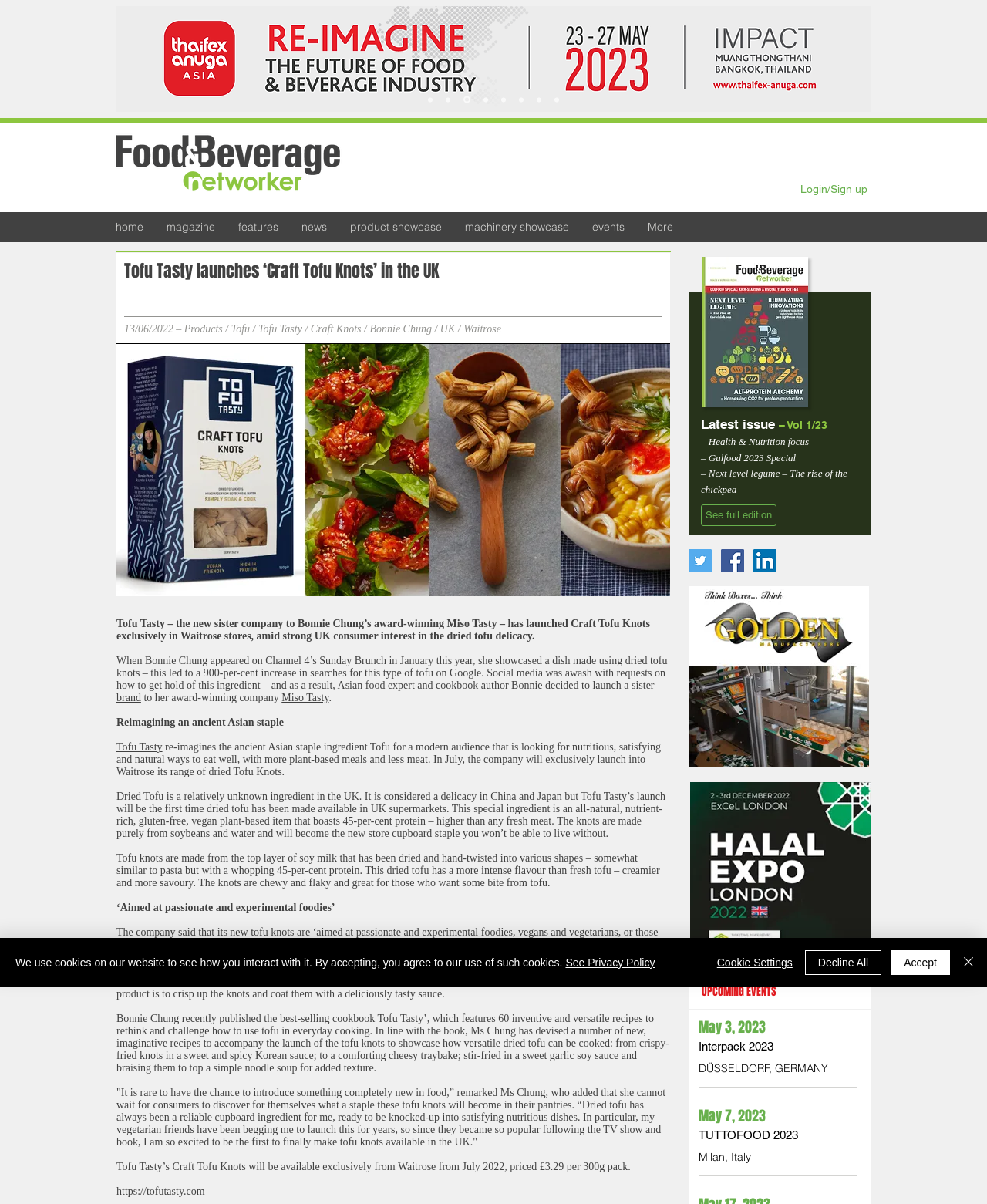Using the format (top-left x, top-left y, bottom-right x, bottom-right y), provide the bounding box coordinates for the described UI element. All values should be floating point numbers between 0 and 1: cookbook author

[0.441, 0.564, 0.515, 0.574]